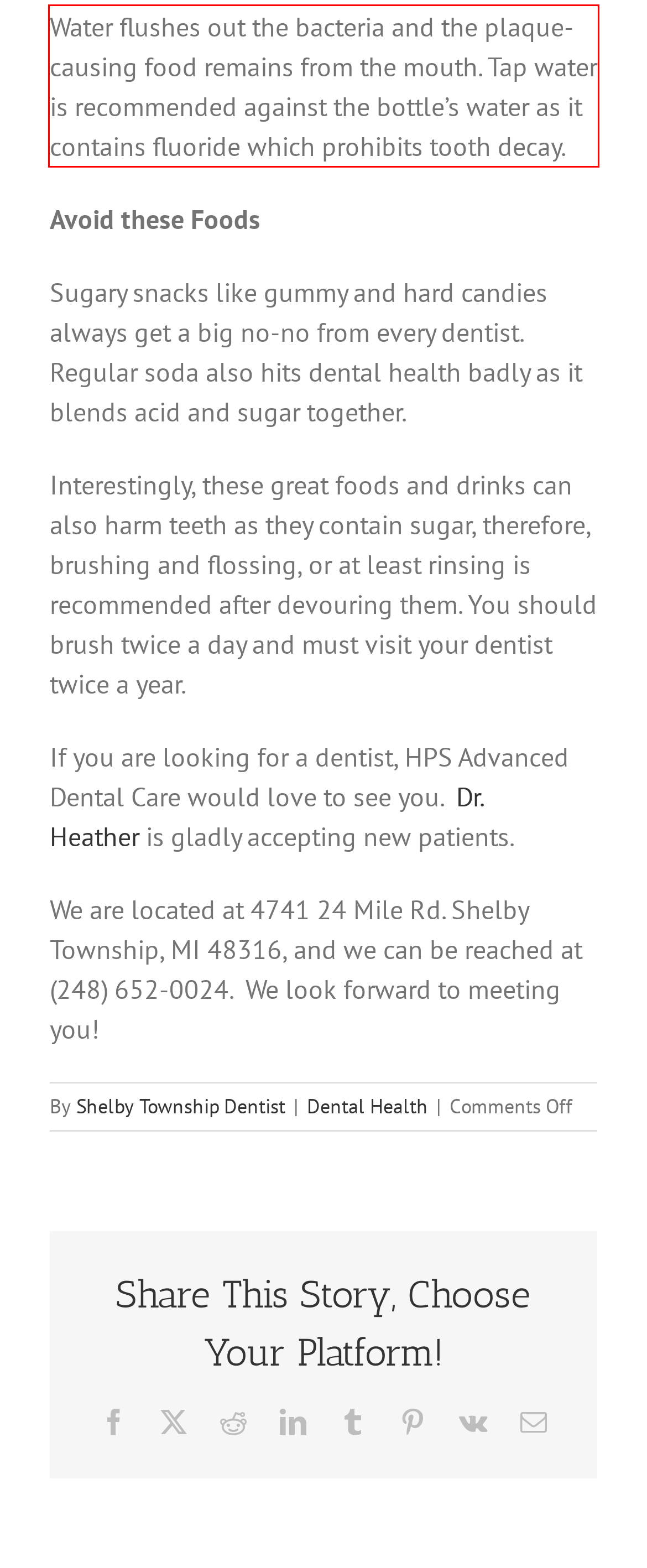You have a screenshot of a webpage with a red bounding box. Use OCR to generate the text contained within this red rectangle.

Water flushes out the bacteria and the plaque-causing food remains from the mouth. Tap water is recommended against the bottle’s water as it contains fluoride which prohibits tooth decay.